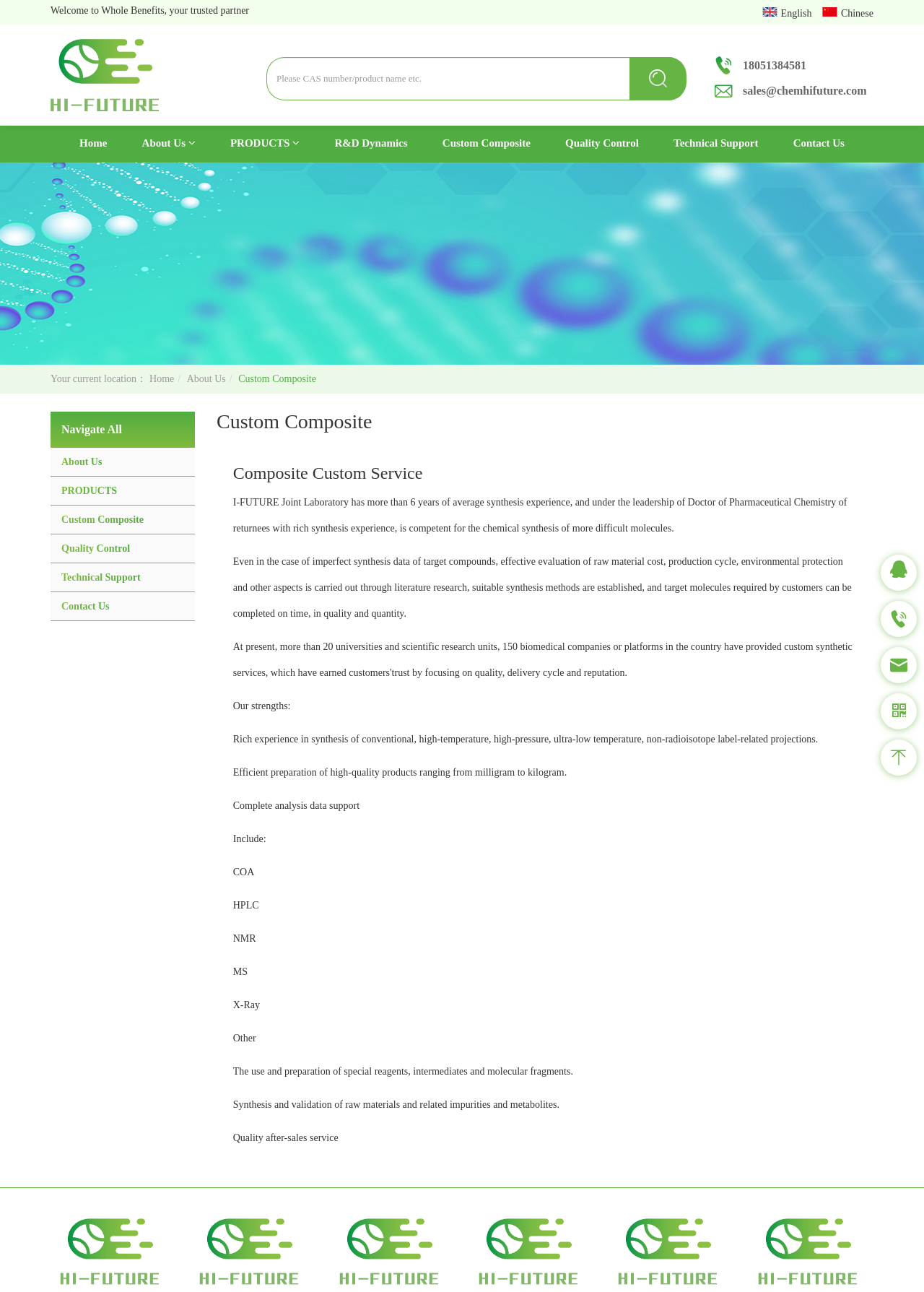Answer succinctly with a single word or phrase:
What is the language of the current webpage?

English